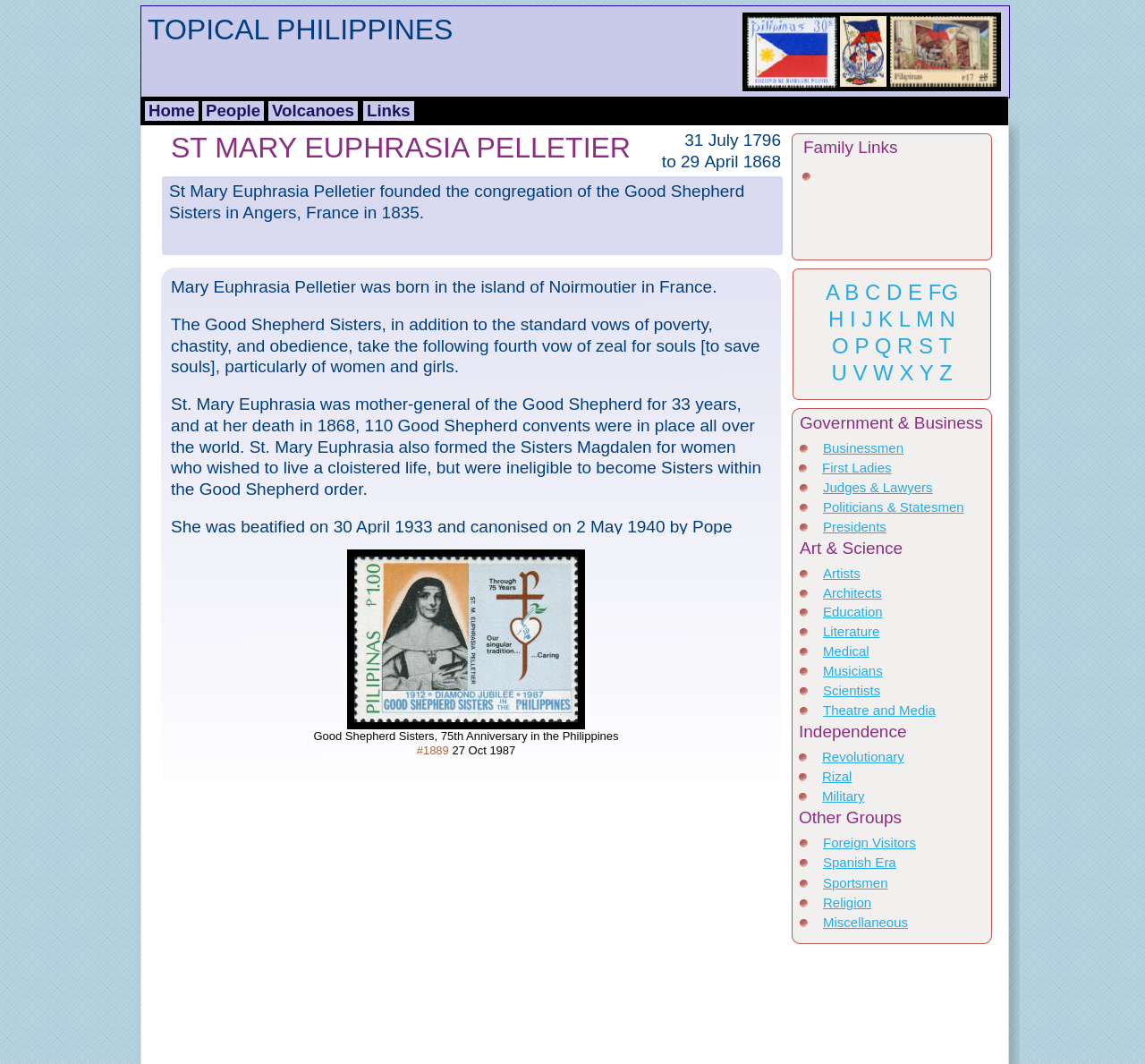Describe all the significant parts and information present on the webpage.

This webpage is about St. Mary Euphrasia Pelletier, the founder of the Good Shepherd Sisters. At the top of the page, there is a heading "ST MARY EUPHRASIA PELLETIER" followed by a brief description of her life and the congregation she founded. Below this, there are several paragraphs of text that provide more information about her life, including her birthplace, her role as mother-general of the Good Shepherd, and her canonization.

To the right of the main text, there is a section with links to other related topics, including "Family Links", "Government & Business", "Art & Science", "Independence", and "Other Groups". Each of these sections contains multiple links to specific topics, such as "Presidents", "Scientists", and "Literature".

At the very top of the page, there are four links to other pages: "Home", "People", "Volcanoes", and "Links". There is also a heading "TOPICAL PHILIPPINES" above these links. At the bottom of the page, there is an alphabetical list of links, from "A" to "Z", which appear to be a list of categories or topics.

Overall, the webpage is a biographical page about St. Mary Euphrasia Pelletier, with additional links to related topics and other pages on the website.